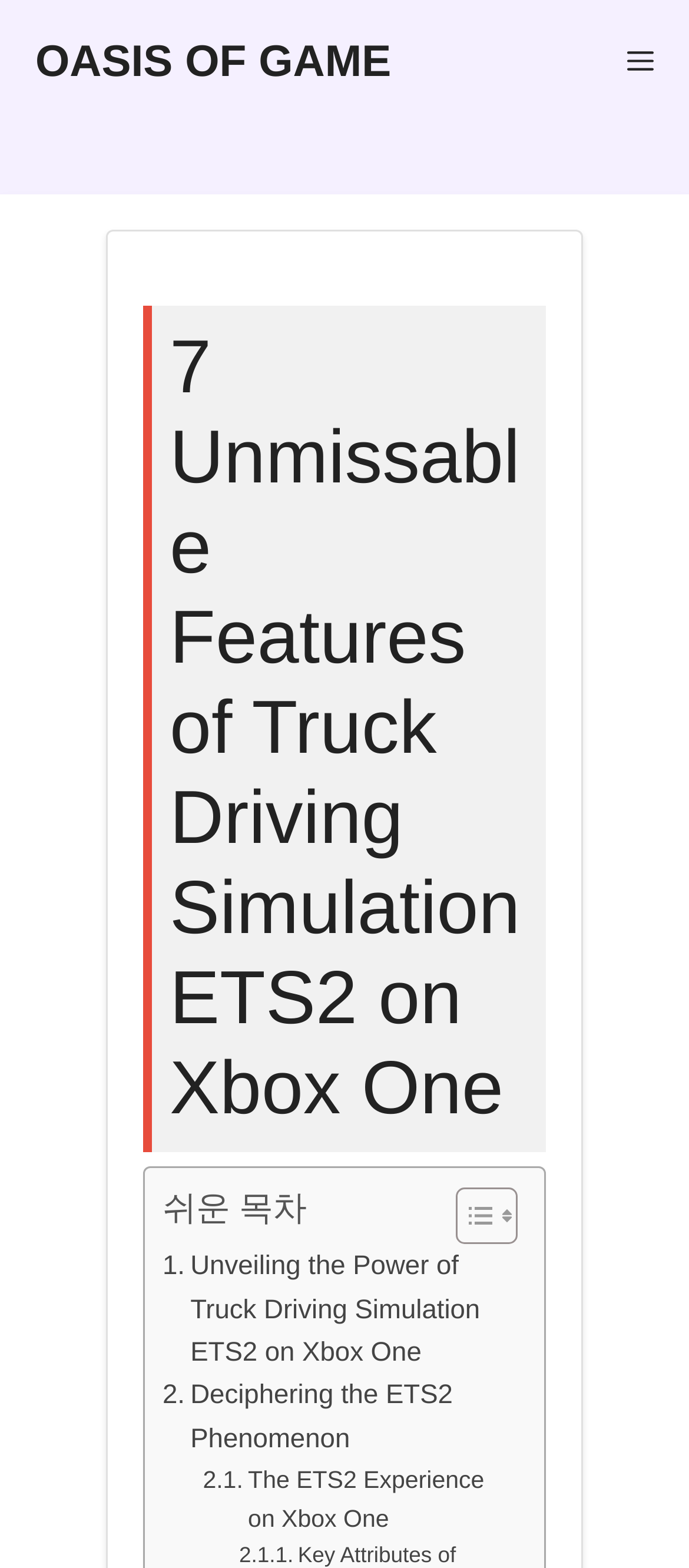How many images are in the 'Toggle Table of Content' link?
Use the image to give a comprehensive and detailed response to the question.

I examined the 'Toggle Table of Content' link and found two images within it. These images are likely icons or buttons for toggling the table of content.